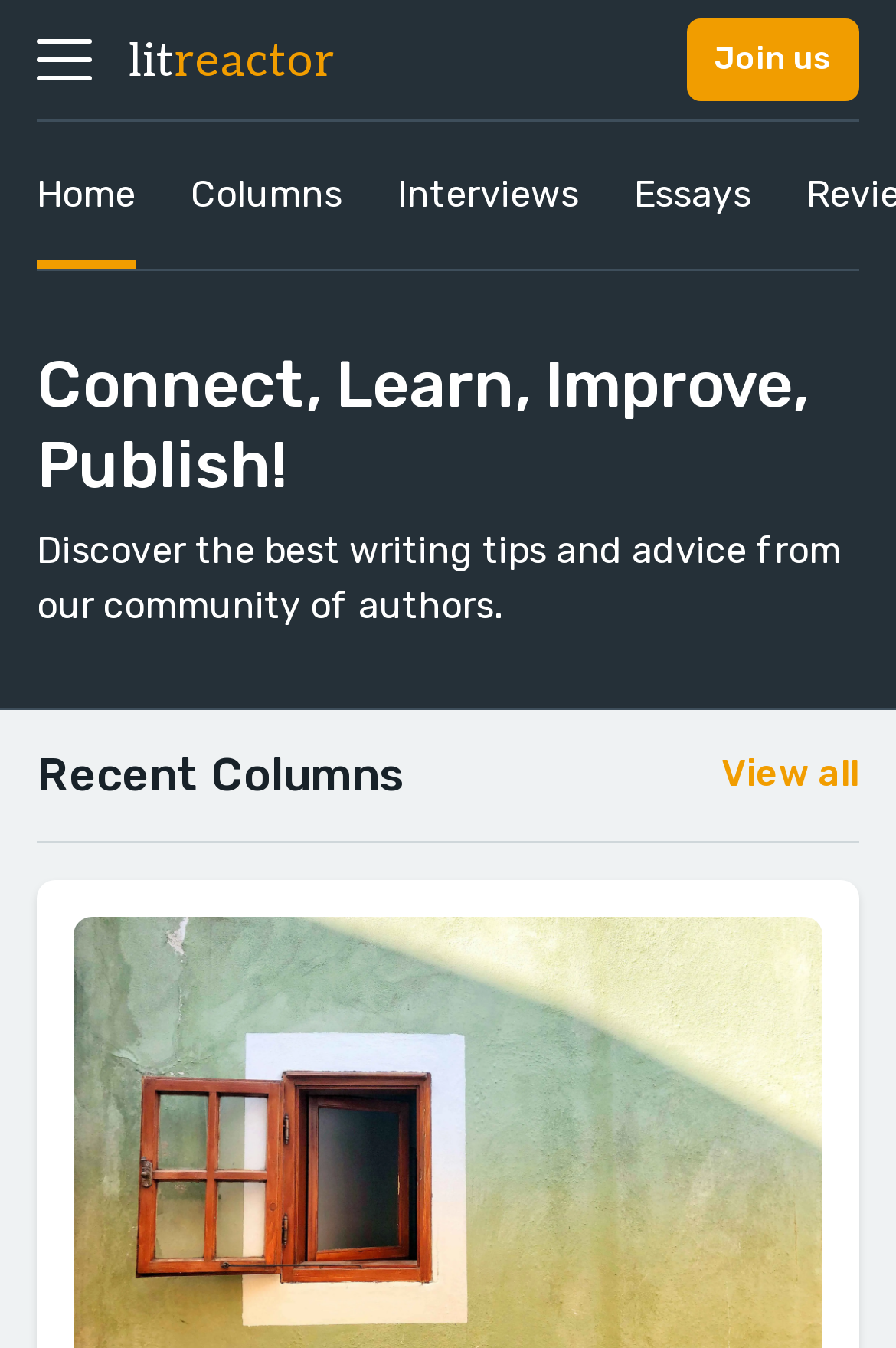Please give a one-word or short phrase response to the following question: 
What is the function of the links at the top of the webpage?

Navigation